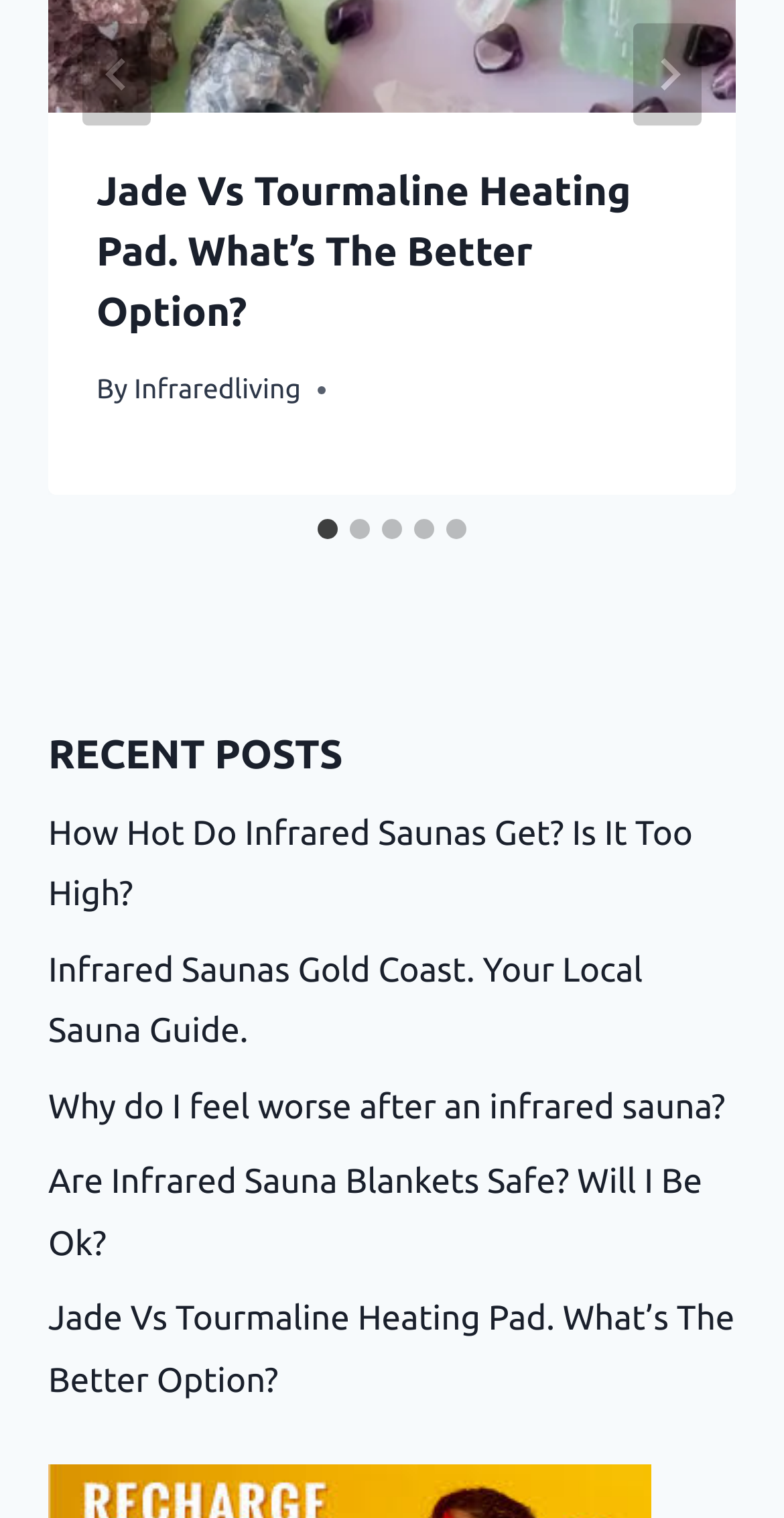Kindly determine the bounding box coordinates for the area that needs to be clicked to execute this instruction: "Click the 'Next' button".

[0.808, 0.015, 0.895, 0.083]